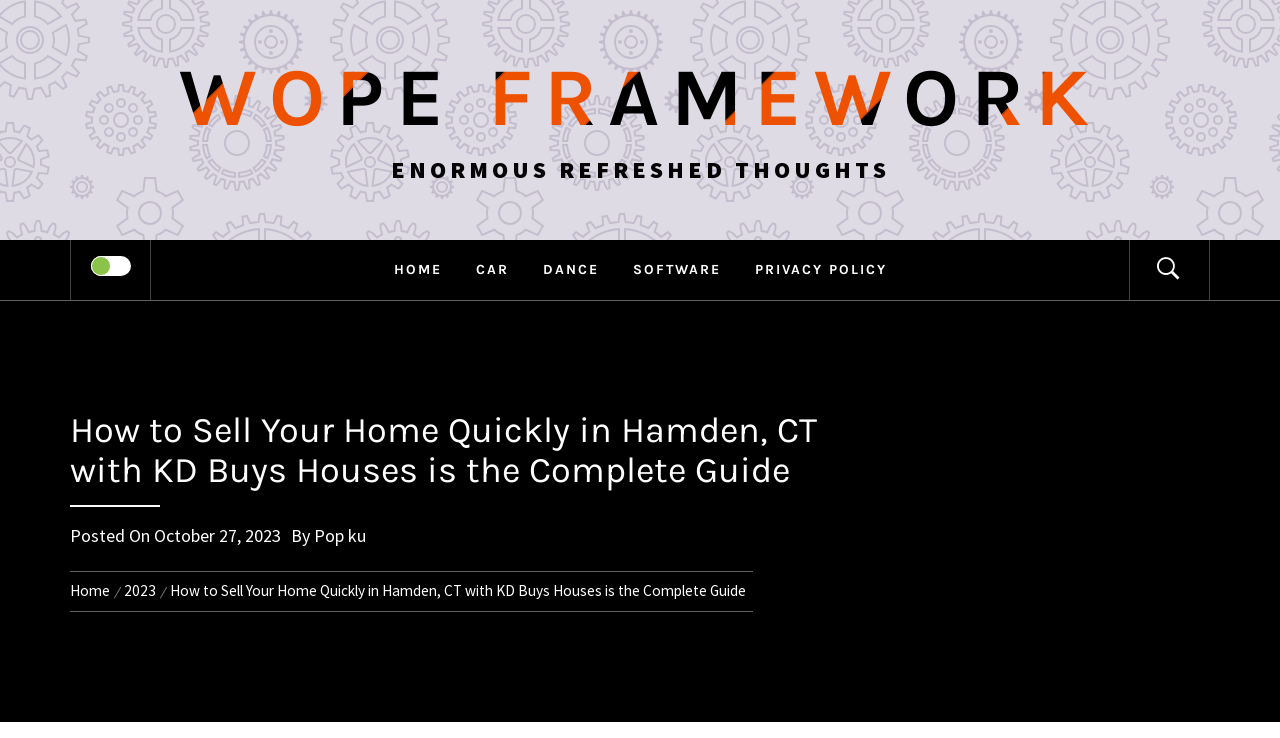What is the date of publication of this article?
Look at the webpage screenshot and answer the question with a detailed explanation.

I found the date of publication by looking at the 'Posted On' section, which is located above the 'By' section. The date is mentioned as a link, which is 'October 27, 2023'.